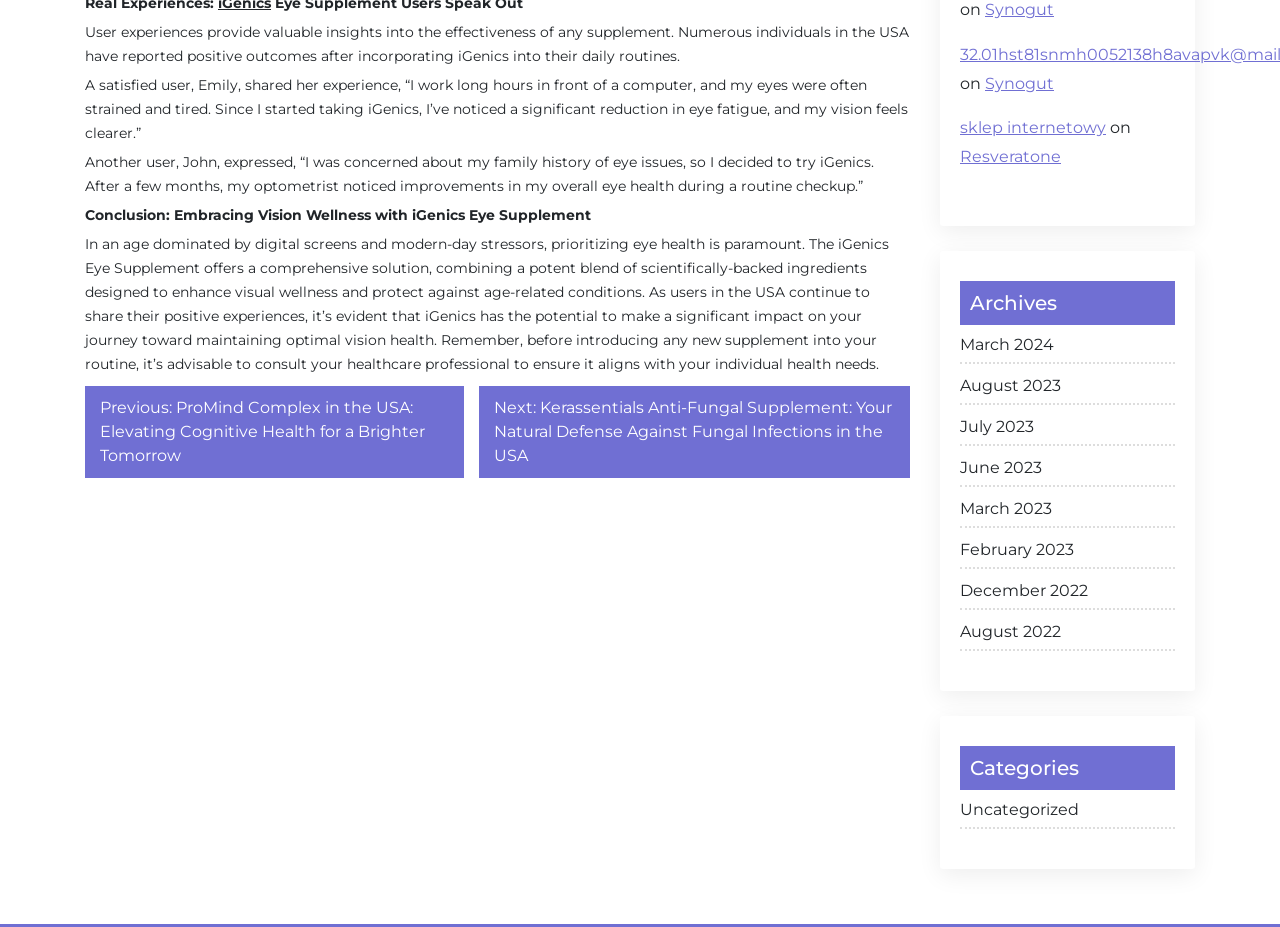Provide a one-word or brief phrase answer to the question:
What is the purpose of the iGenics Eye Supplement?

Enhance visual wellness